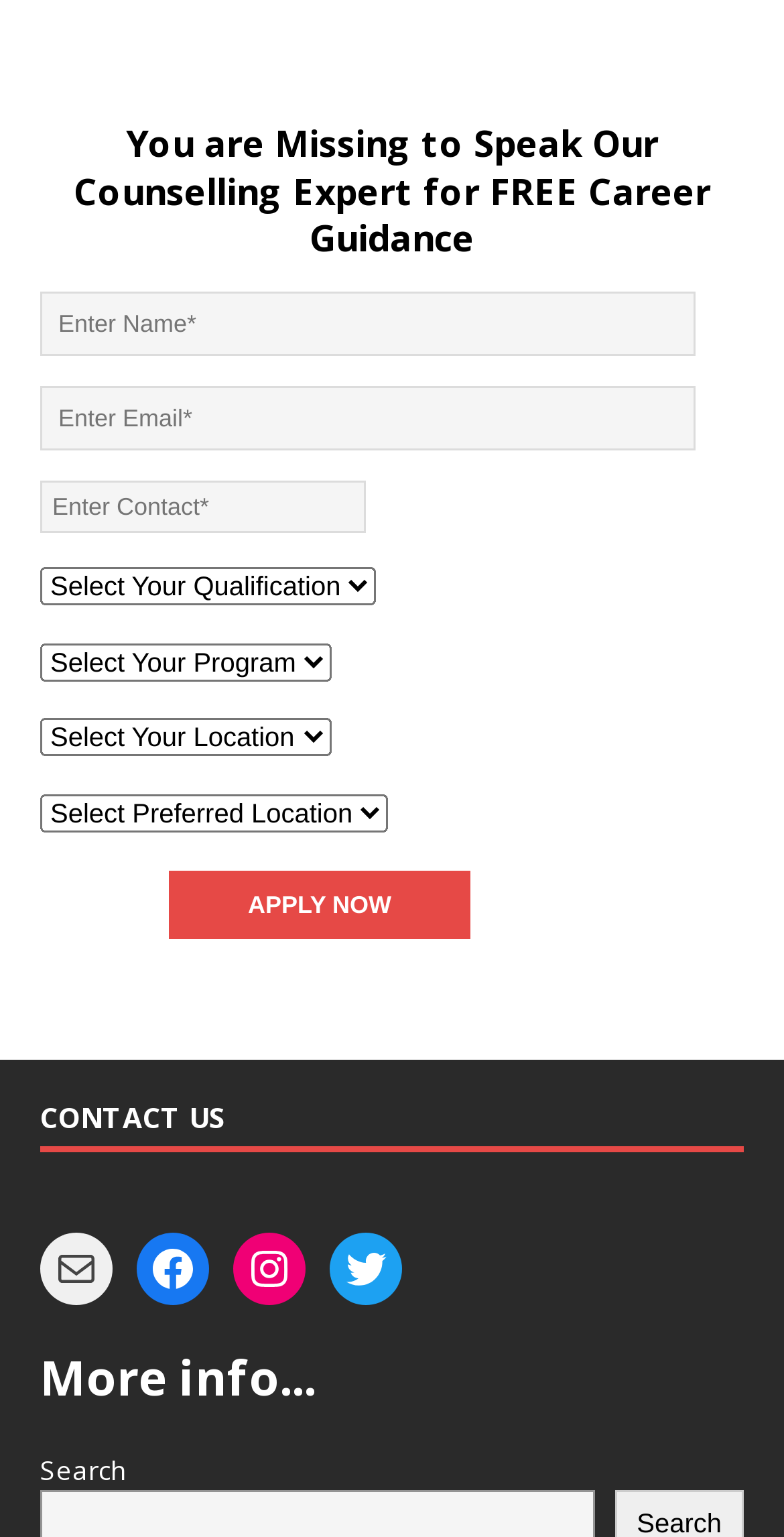Determine the bounding box coordinates of the target area to click to execute the following instruction: "Enter your name."

[0.051, 0.19, 0.887, 0.232]